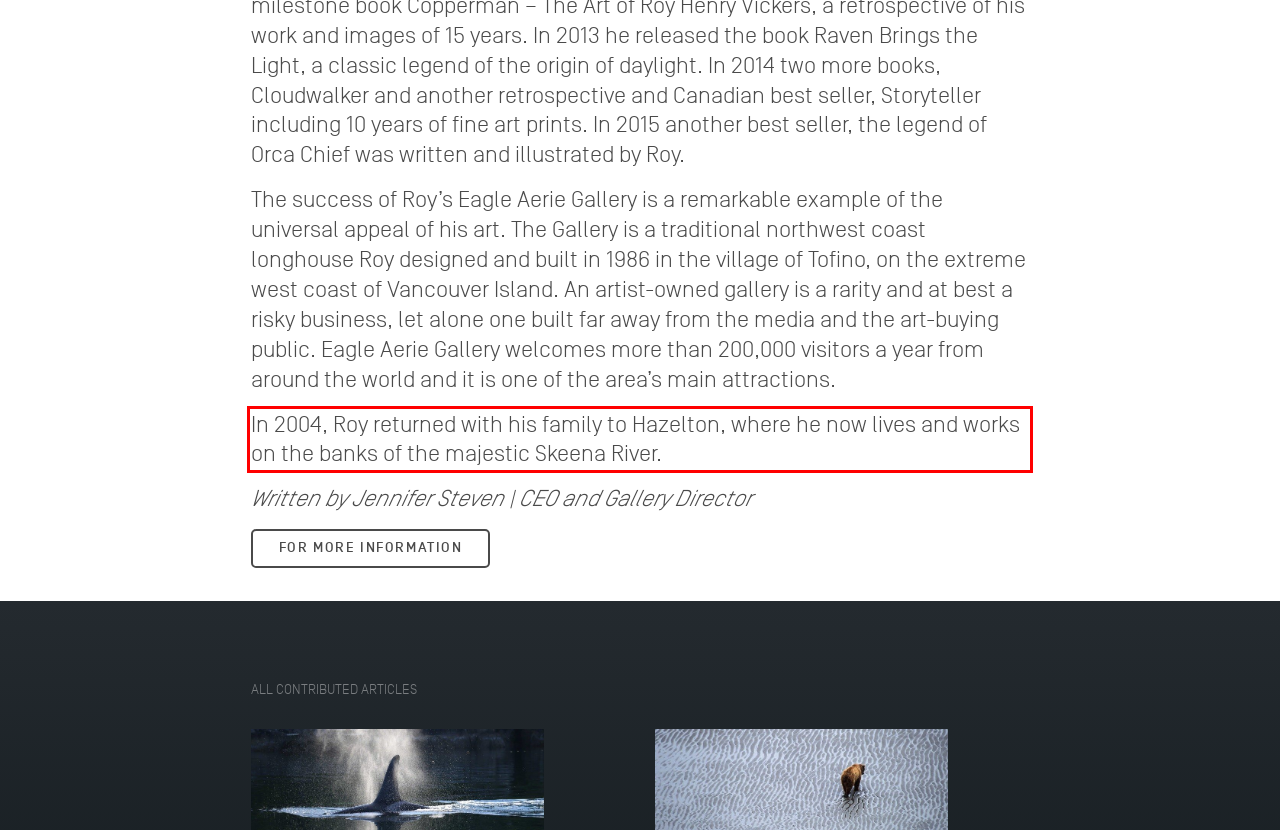Given a screenshot of a webpage containing a red rectangle bounding box, extract and provide the text content found within the red bounding box.

In 2004, Roy returned with his family to Hazelton, where he now lives and works on the banks of the majestic Skeena River.